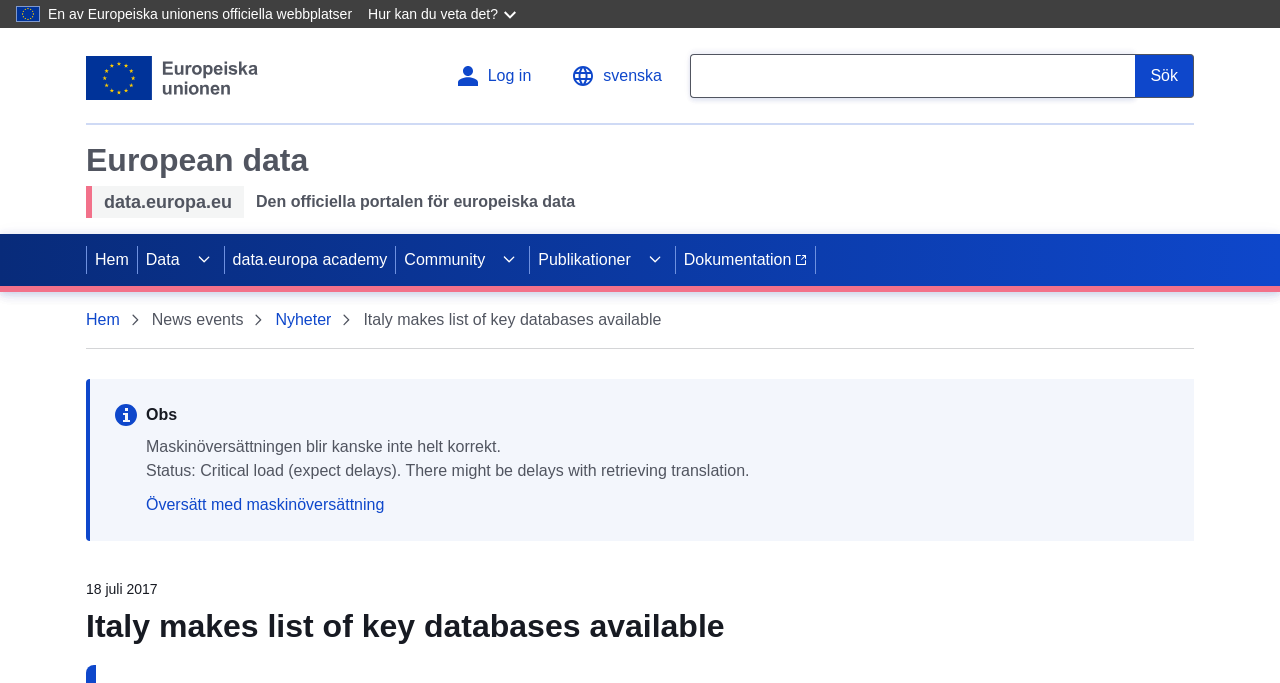Generate a thorough description of the webpage.

The webpage is about Italy making a list of key databases available, as indicated by the title "Italy makes list of key databases available | data.europa.eu". 

At the top left corner, there is a link "Hoppa till huvudinnehåll" which means "Skip to main content" in Swedish. Next to it, there is a static text "En av Europeiska unionens officiella webbplatser" which translates to "One of the European Union's official websites". 

On the top right corner, there are several links and buttons, including "European Union", "Log in", "Change language", and a search bar. The search bar has a button labeled "Sök" which means "Search" in Swedish. 

Below the top section, there are several static texts, including "European data", "data.europa.eu", and "Den officiella portalen för europeiska data" which translates to "The official portal for European data". 

On the left side, there is a navigation menu with links to "Hem" (Home), "Data", "data.europa academy", "Community", "Publikationer" (Publications), and "Dokumentation" (Documentation). 

In the main content area, there is a navigation section that says "You are here:" followed by links to "Hem" (Home), "News events", and "Nyheter" (News). The main title "Italy makes list of key databases available" is displayed prominently. 

Below the main title, there is an alert section that warns about machine translation errors and provides a button to translate with machine translation. The alert also mentions that there might be delays with retrieving translation due to critical load. The date "18 juli 2017" is displayed below the alert section. 

Finally, the main content of the webpage is headed by the title "Italy makes list of key databases available" again, indicating the start of the main article.